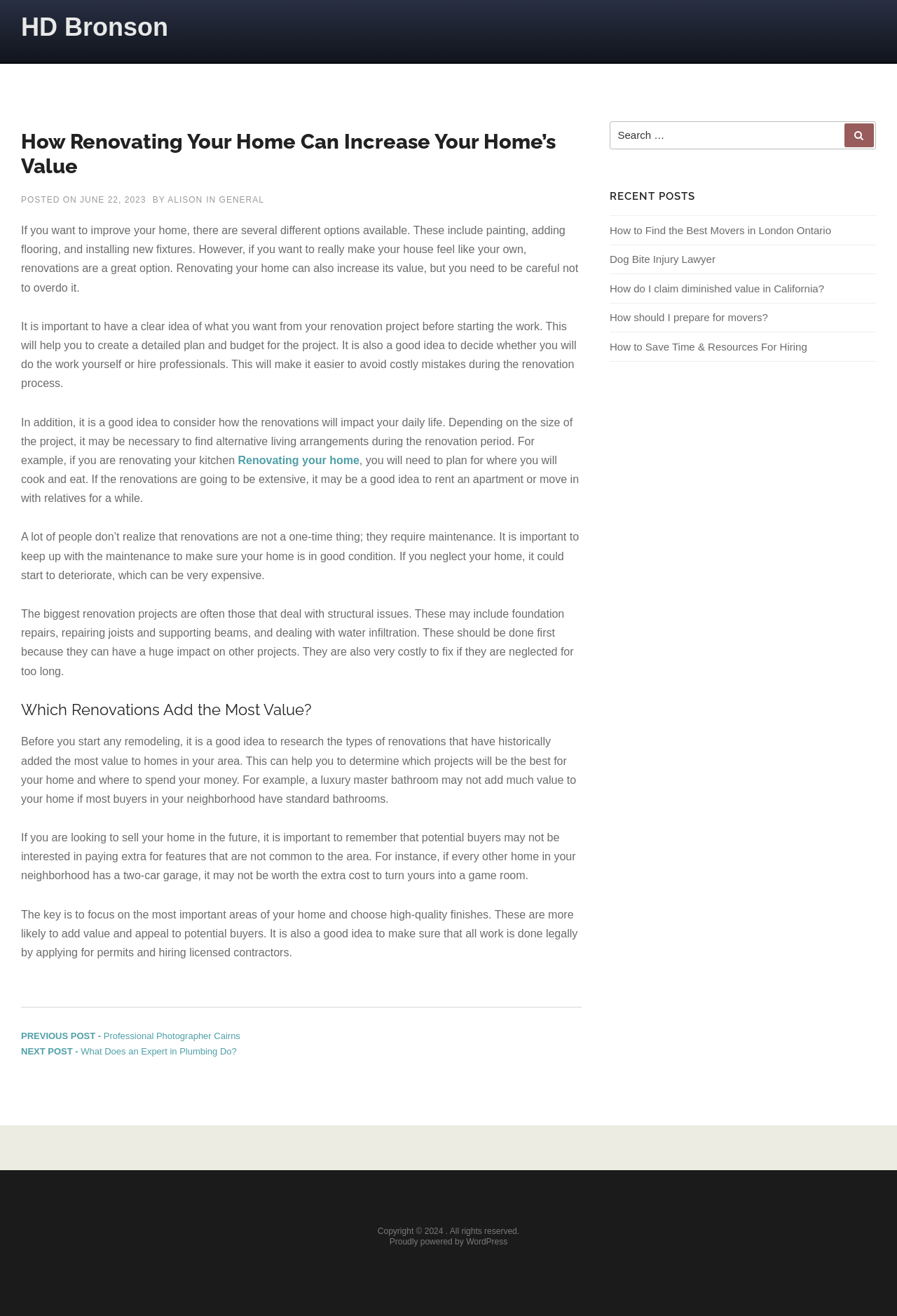What is the date of the current article?
Provide an in-depth and detailed answer to the question.

The date of the current article can be found by looking at the text 'POSTED ON' followed by a link 'JUNE 22, 2023' which indicates the date the article was posted.